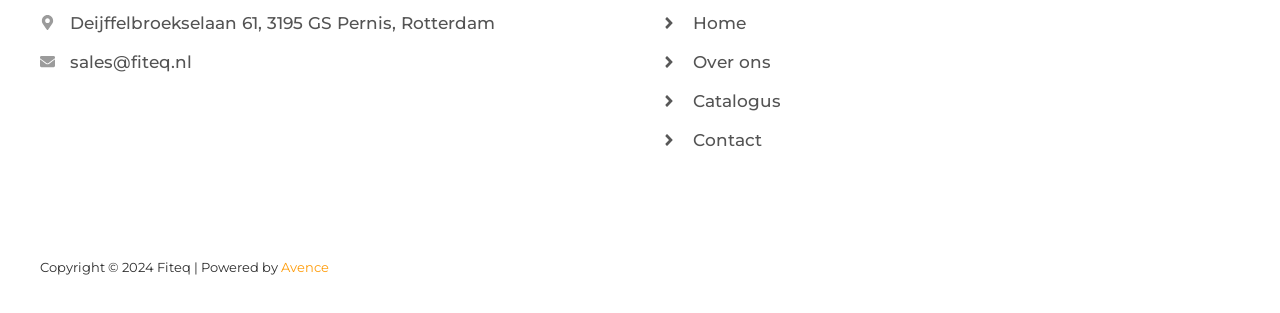Given the element description Home, specify the bounding box coordinates of the corresponding UI element in the format (top-left x, top-left y, bottom-right x, bottom-right y). All values must be between 0 and 1.

[0.516, 0.041, 0.583, 0.105]